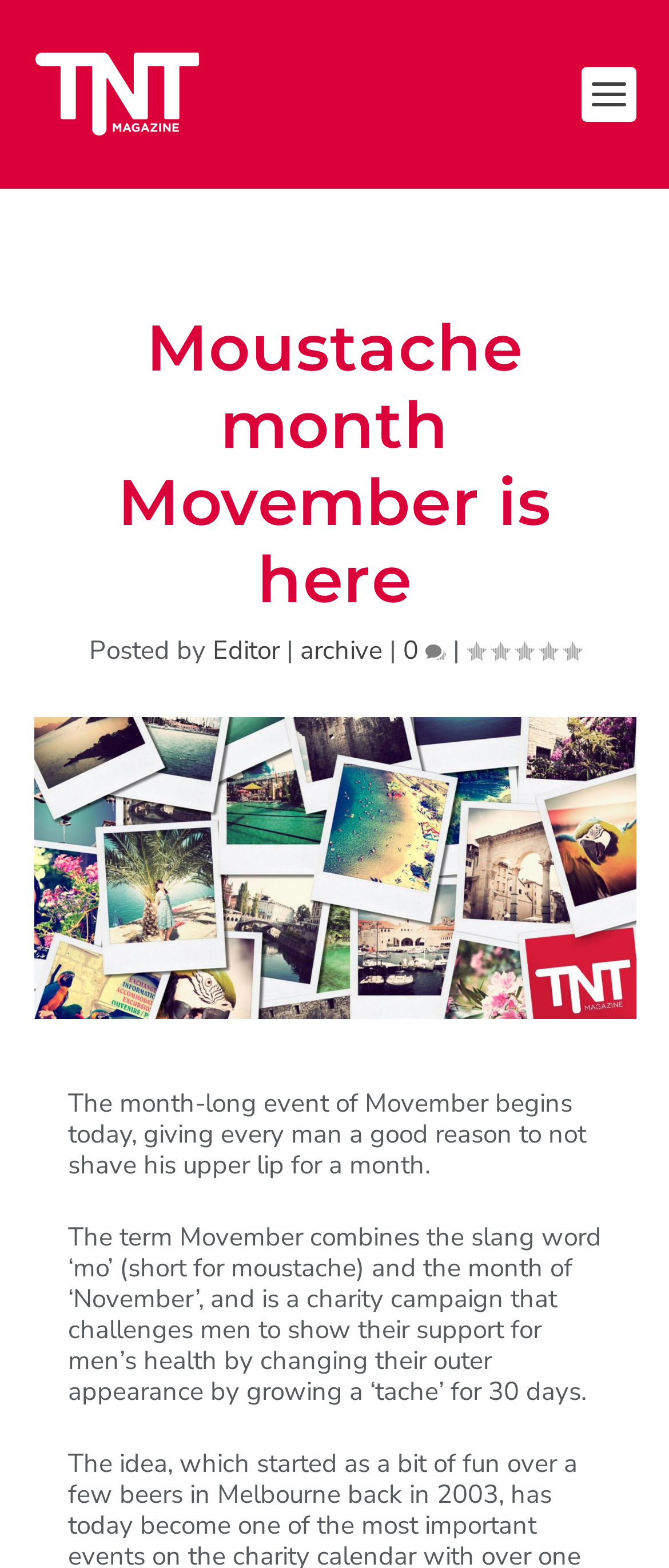From the element description: "alt="TNT Magazine"", extract the bounding box coordinates of the UI element. The coordinates should be expressed as four float numbers between 0 and 1, in the order [left, top, right, bottom].

[0.05, 0.033, 0.3, 0.088]